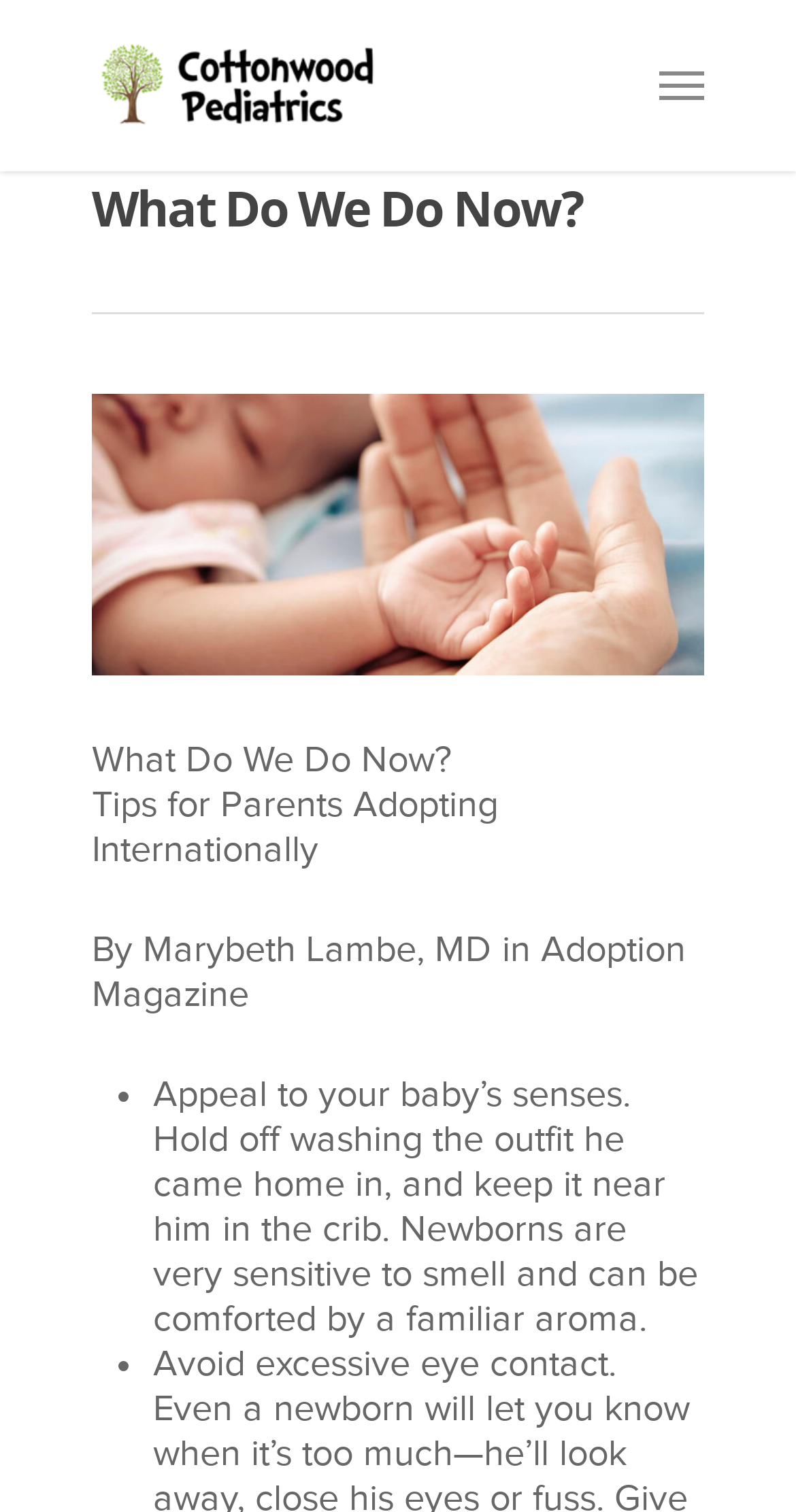Give a comprehensive overview of the webpage, including key elements.

The webpage appears to be an article or blog post titled "What Do We Do Now?" with a focus on adoption. At the top left of the page, there is a link to "Cottonwood Pediatrics" accompanied by an image with the same name. 

Below the title, there is a subtitle that reads "Tips for Parents Adopting Internationally By Marybeth Lambe, MD in Adoption Magazine". 

The main content of the page is a list of tips, with the first item being "Appeal to your baby’s senses. Hold off washing the outfit he came home in, and keep it near him in the crib. Newborns are very sensitive to smell and can be comforted by a familiar aroma." This list item is marked with a bullet point and is positioned below the subtitle. 

On the top right of the page, there is an empty link with no text.